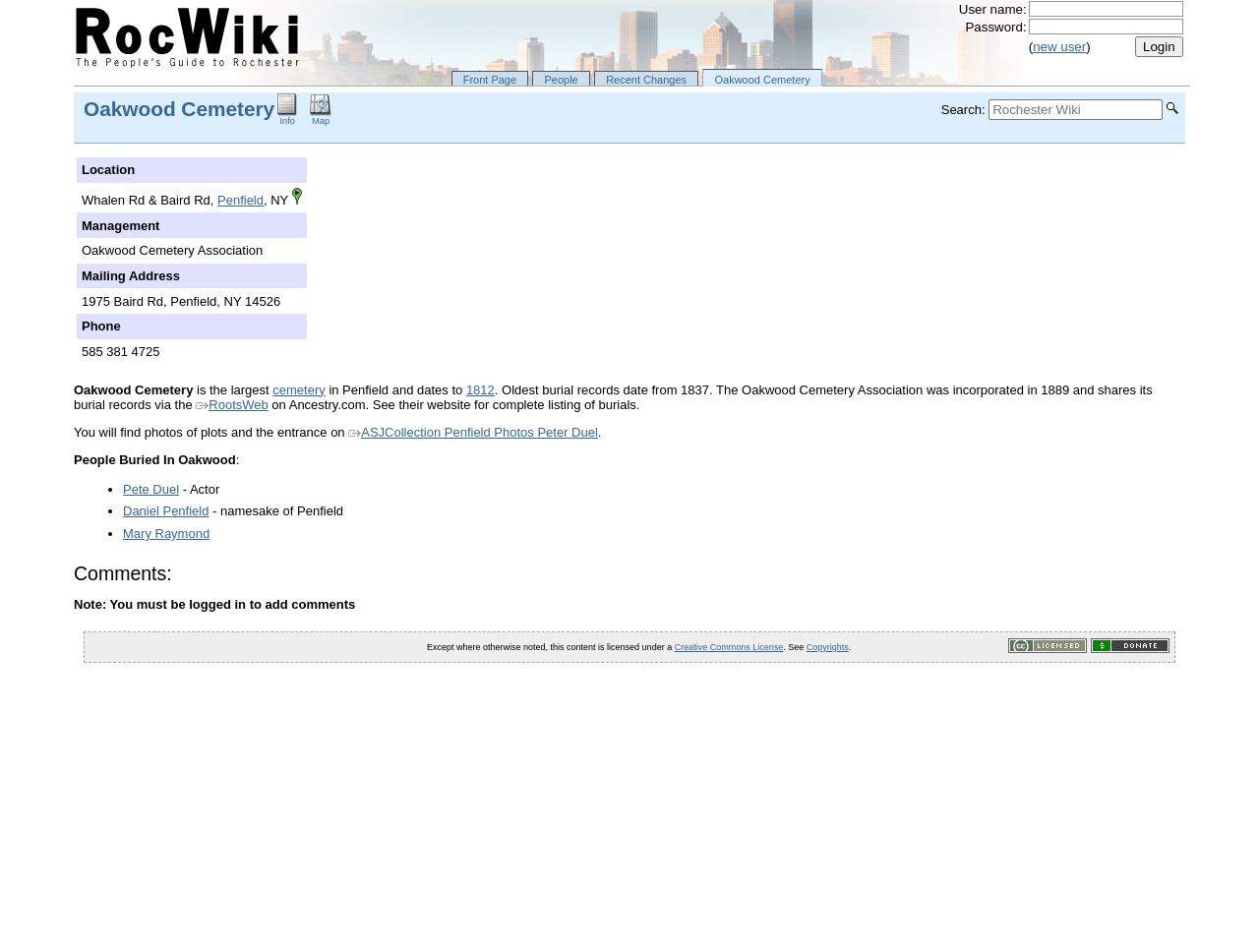Can you find the bounding box coordinates of the area I should click to execute the following instruction: "login"?

[0.902, 0.038, 0.94, 0.06]